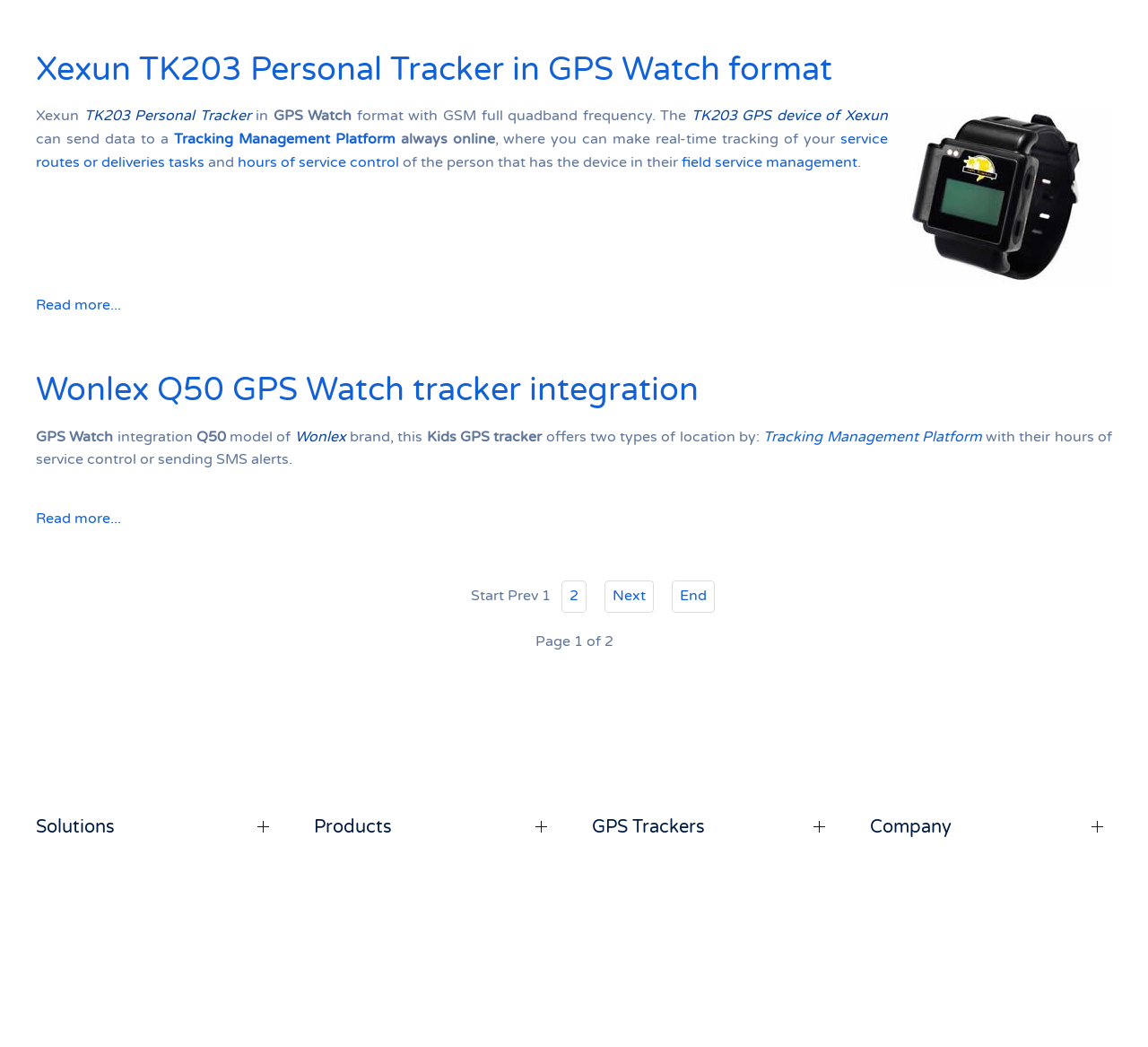Identify the bounding box coordinates of the specific part of the webpage to click to complete this instruction: "Go to the next page".

[0.527, 0.555, 0.57, 0.585]